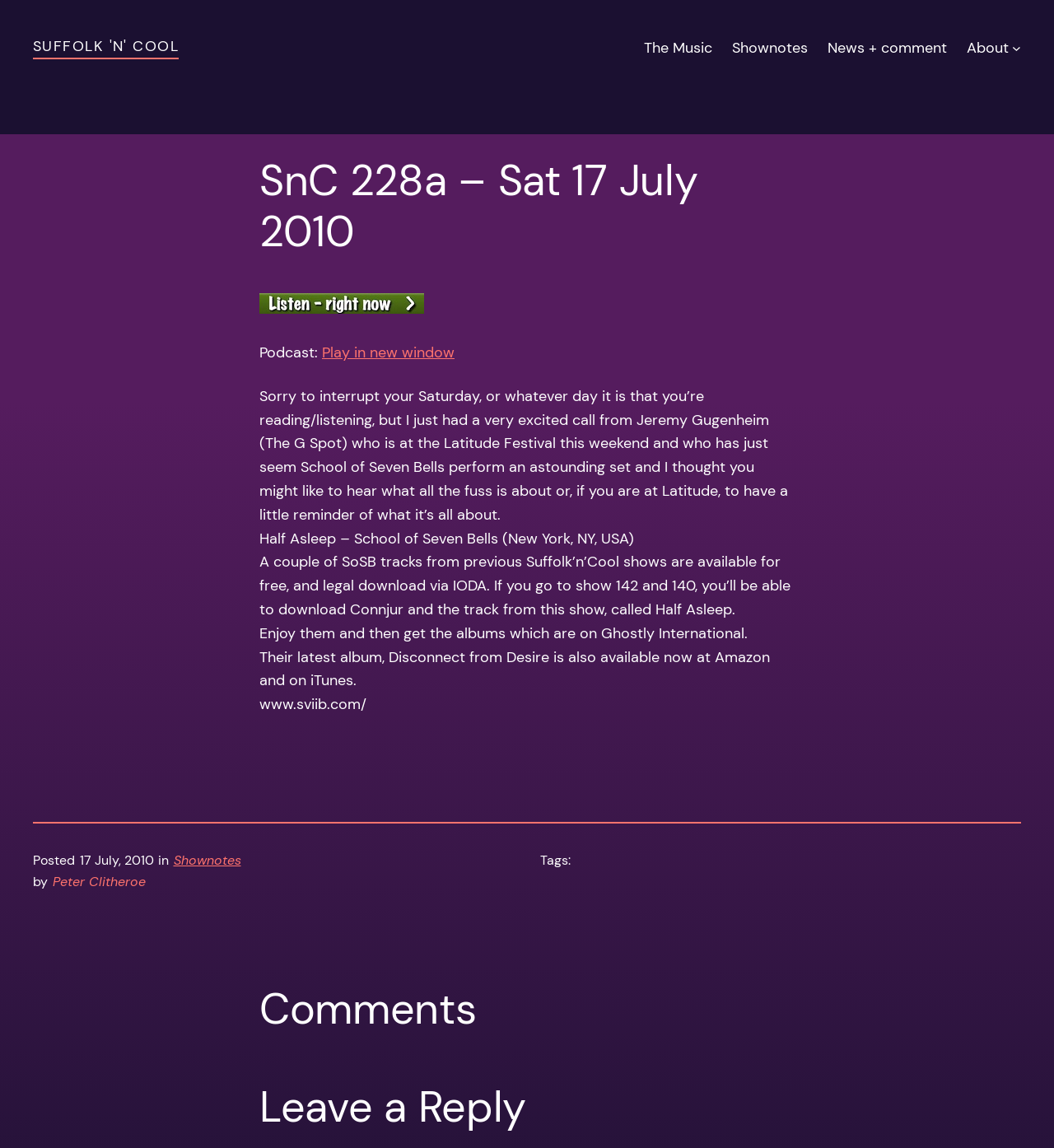Please identify the bounding box coordinates of the clickable element to fulfill the following instruction: "Leave a reply". The coordinates should be four float numbers between 0 and 1, i.e., [left, top, right, bottom].

[0.246, 0.939, 0.754, 0.991]